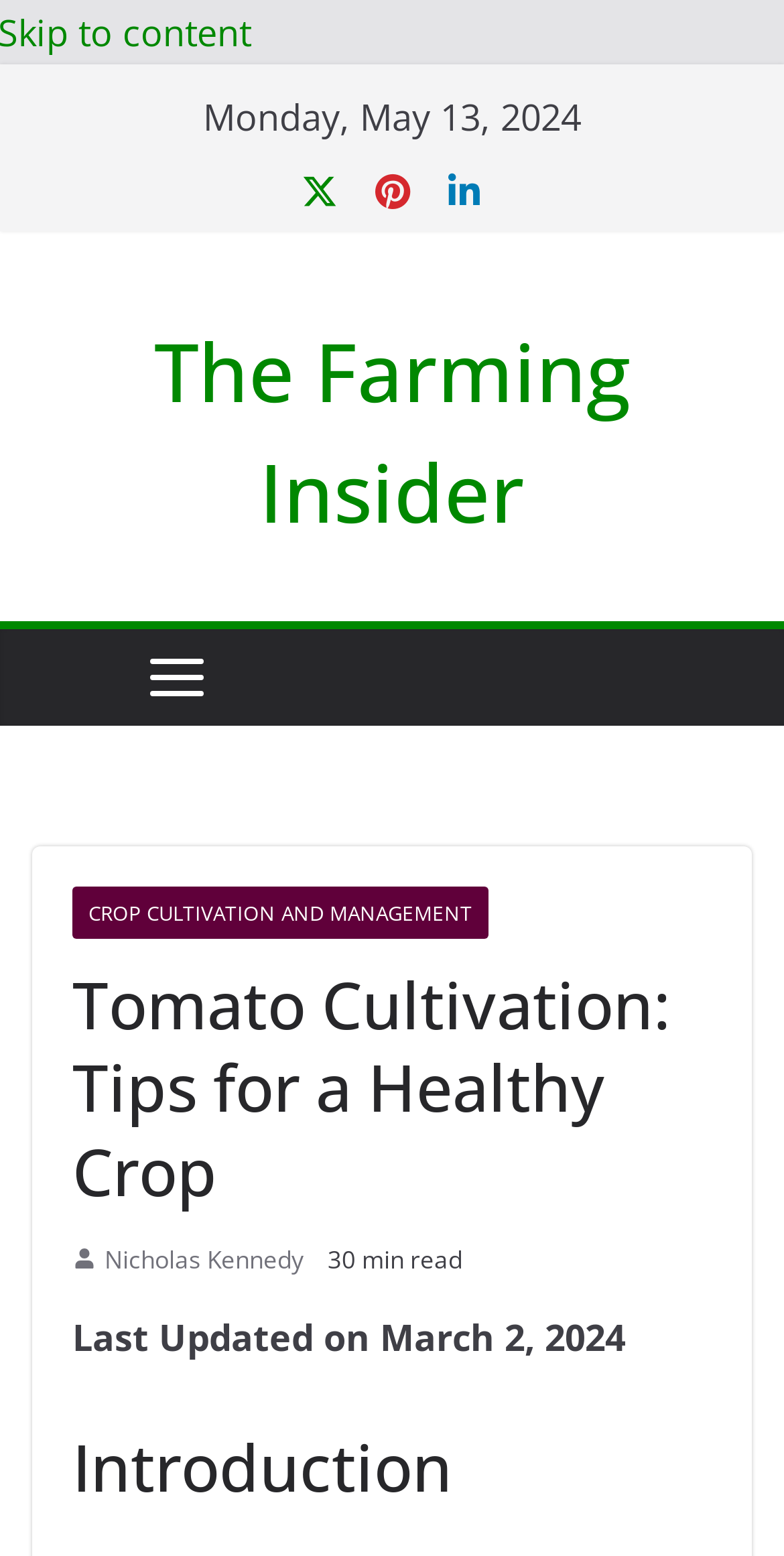Give a short answer using one word or phrase for the question:
Who is the author of the article?

Nicholas Kennedy